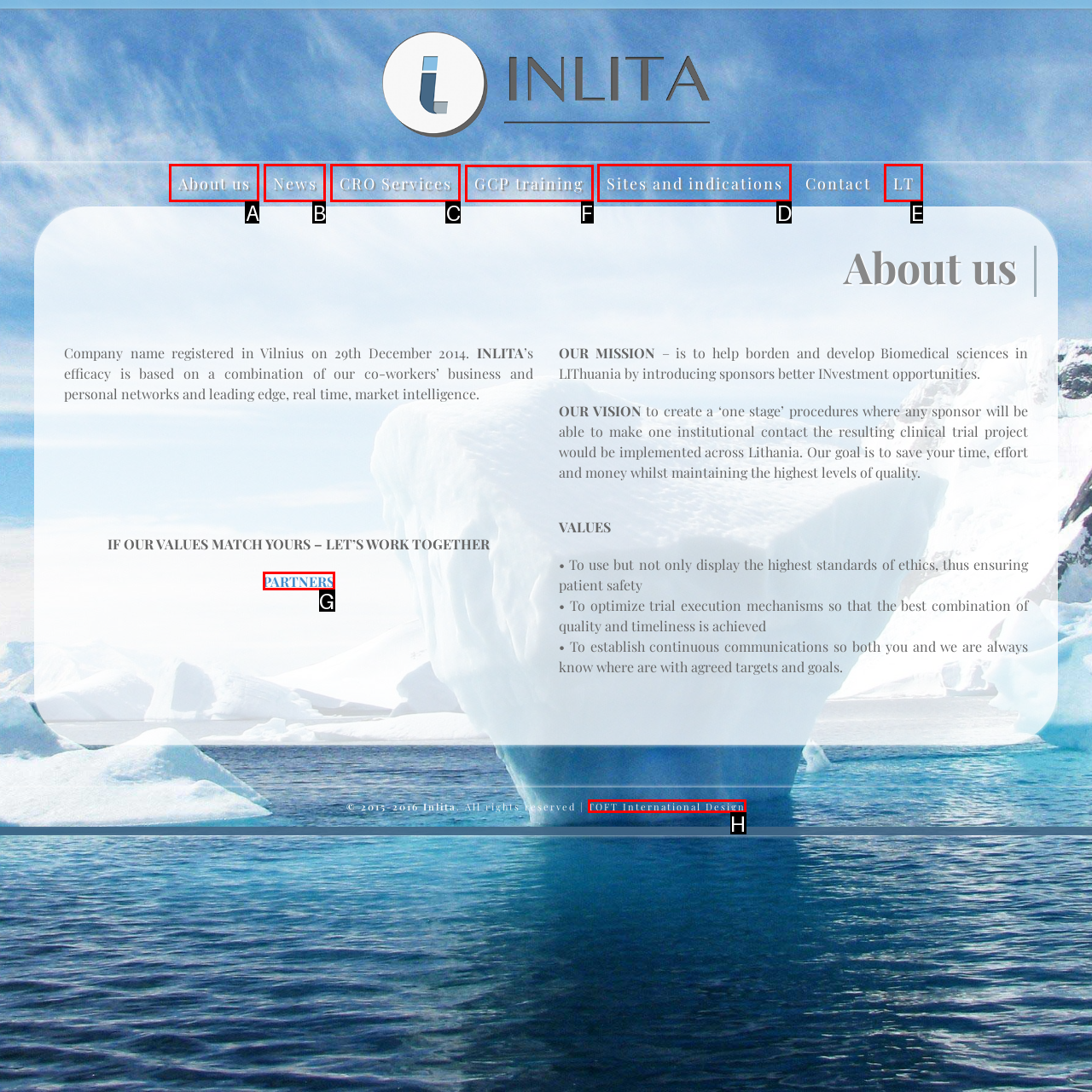Tell me the letter of the UI element I should click to accomplish the task: Click on GCP training based on the choices provided in the screenshot.

F